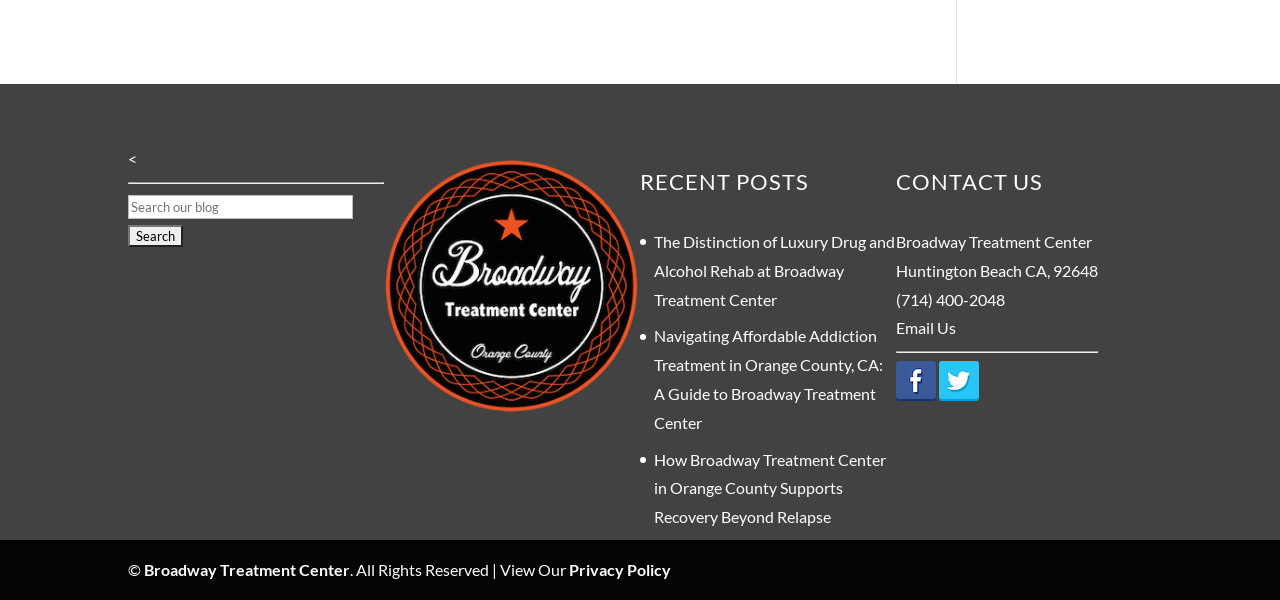What is the city and state in the contact section? Based on the image, give a response in one word or a short phrase.

Huntington Beach CA